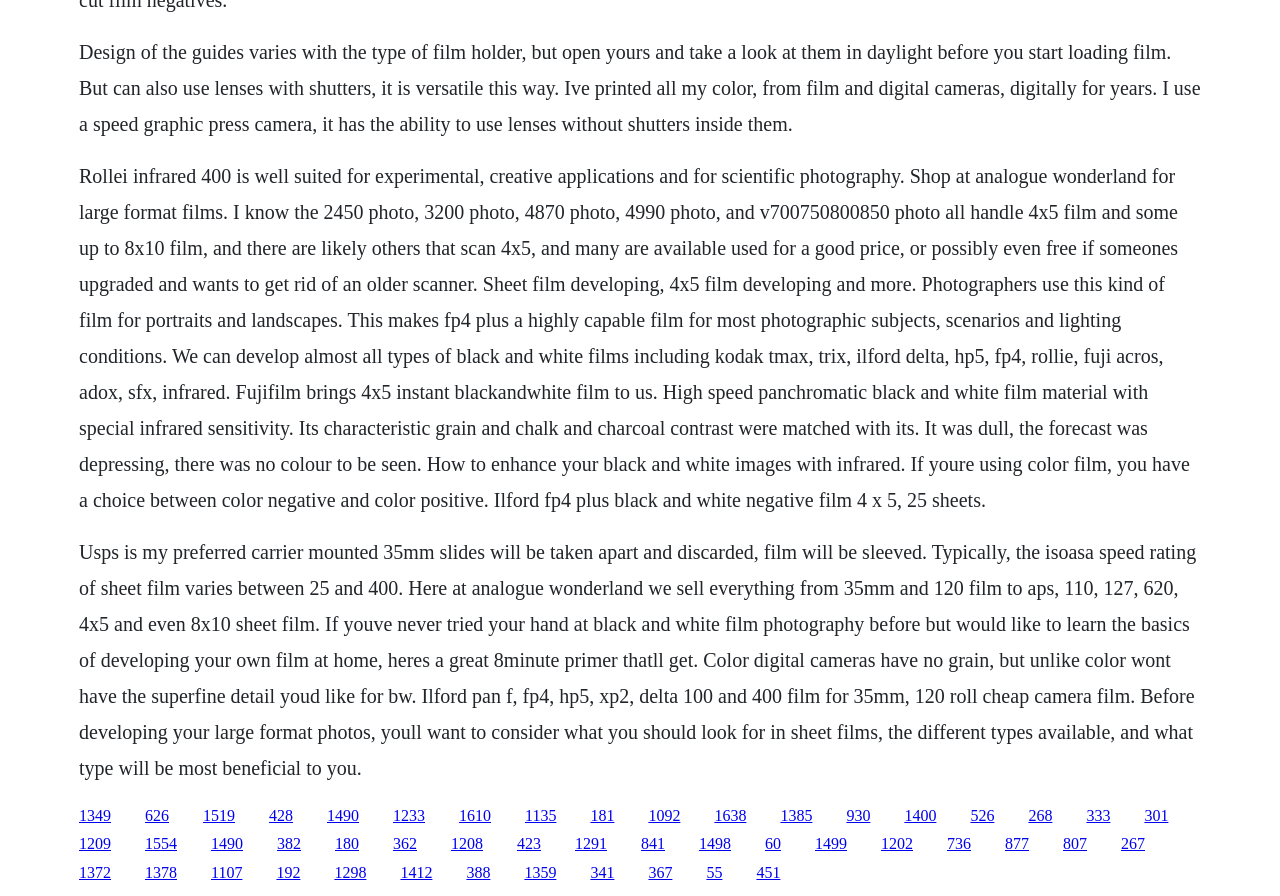Identify the bounding box coordinates of the region that needs to be clicked to carry out this instruction: "Click the link to view more about Ilford fp4 plus black and white negative film". Provide these coordinates as four float numbers ranging from 0 to 1, i.e., [left, top, right, bottom].

[0.062, 0.184, 0.93, 0.57]